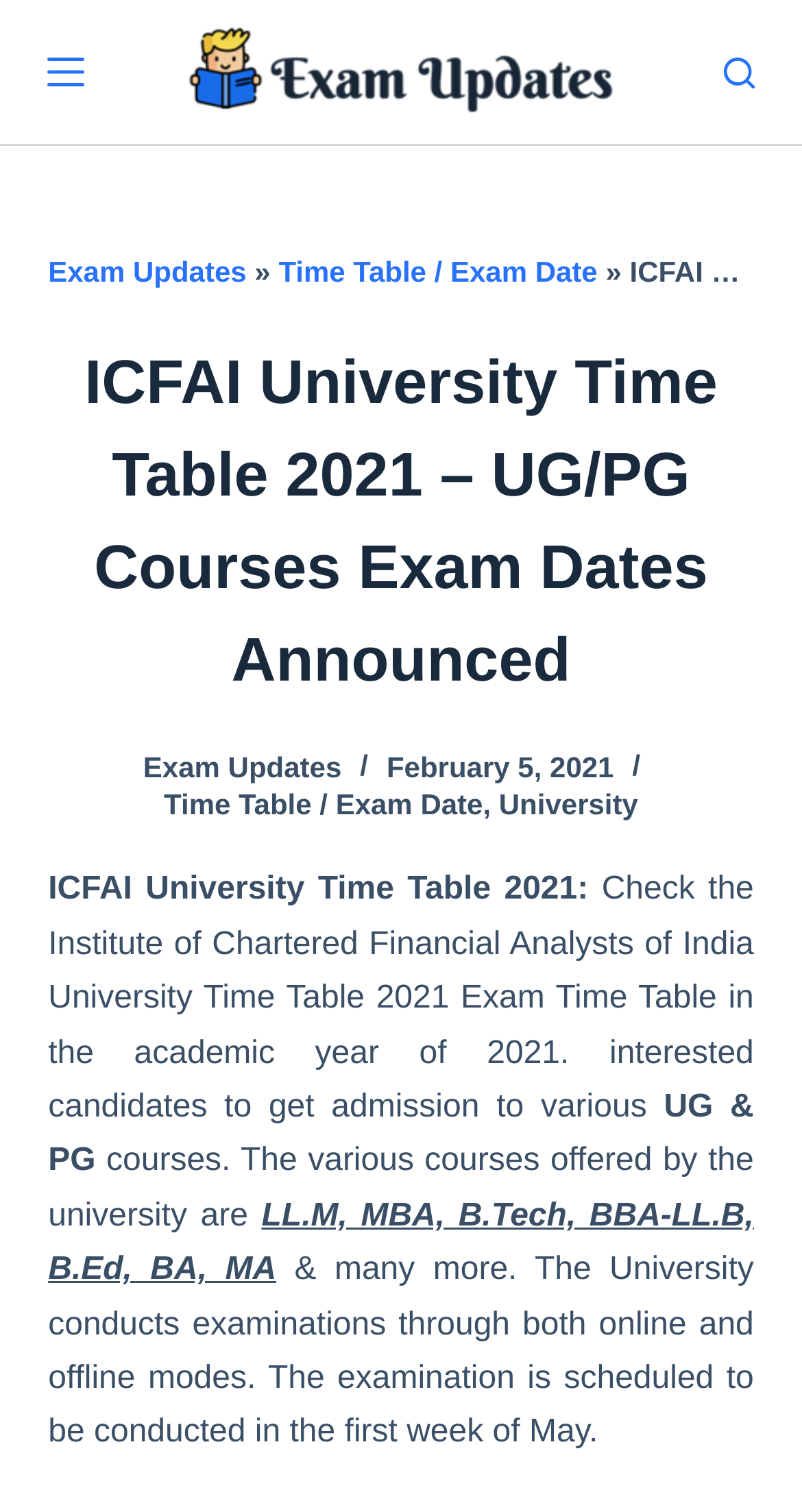Provide the bounding box coordinates for the specified HTML element described in this description: "tomeko.net". The coordinates should be four float numbers ranging from 0 to 1, in the format [left, top, right, bottom].

None